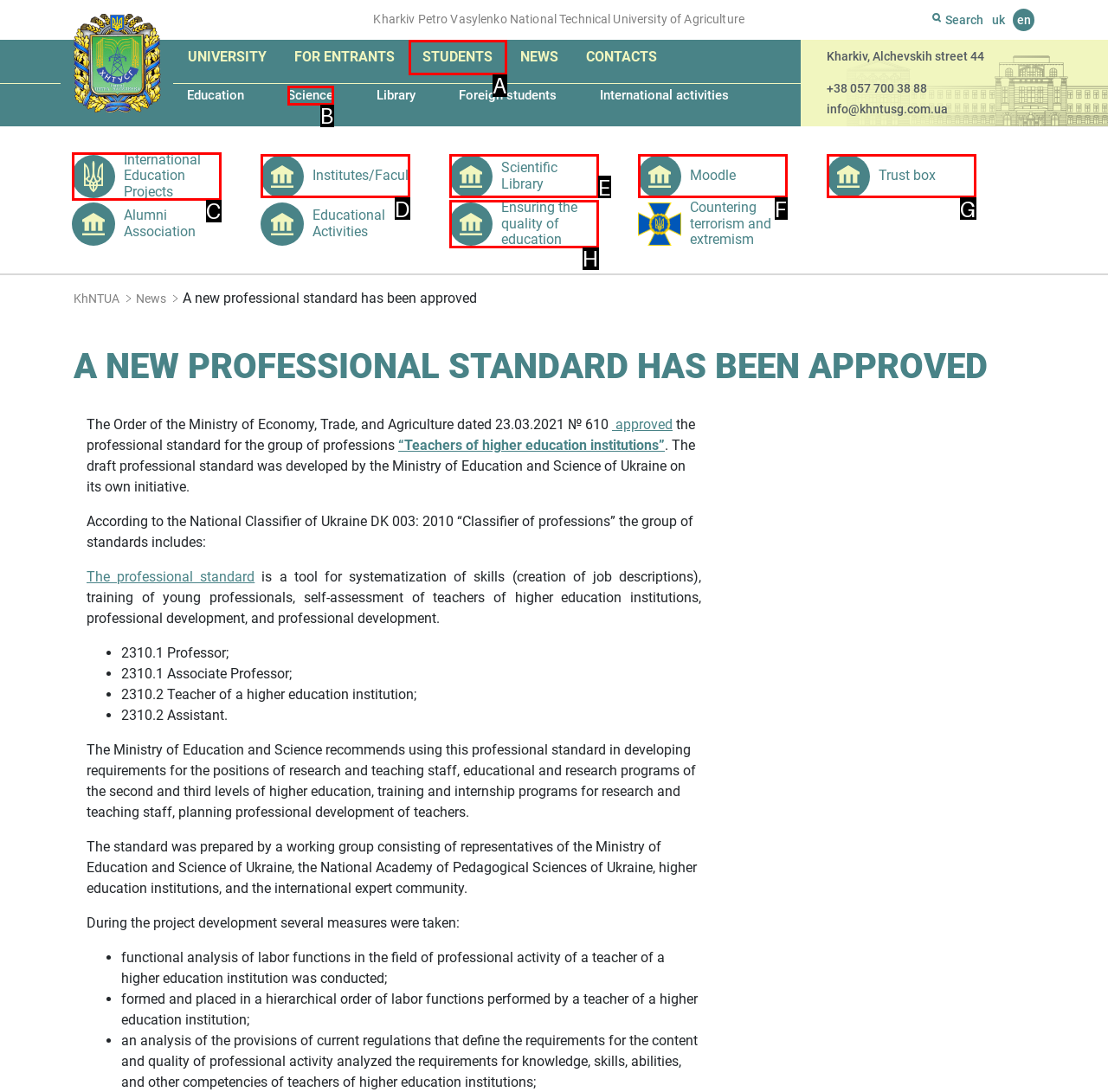Choose the HTML element that best fits the description: International Education Projects. Answer with the option's letter directly.

C